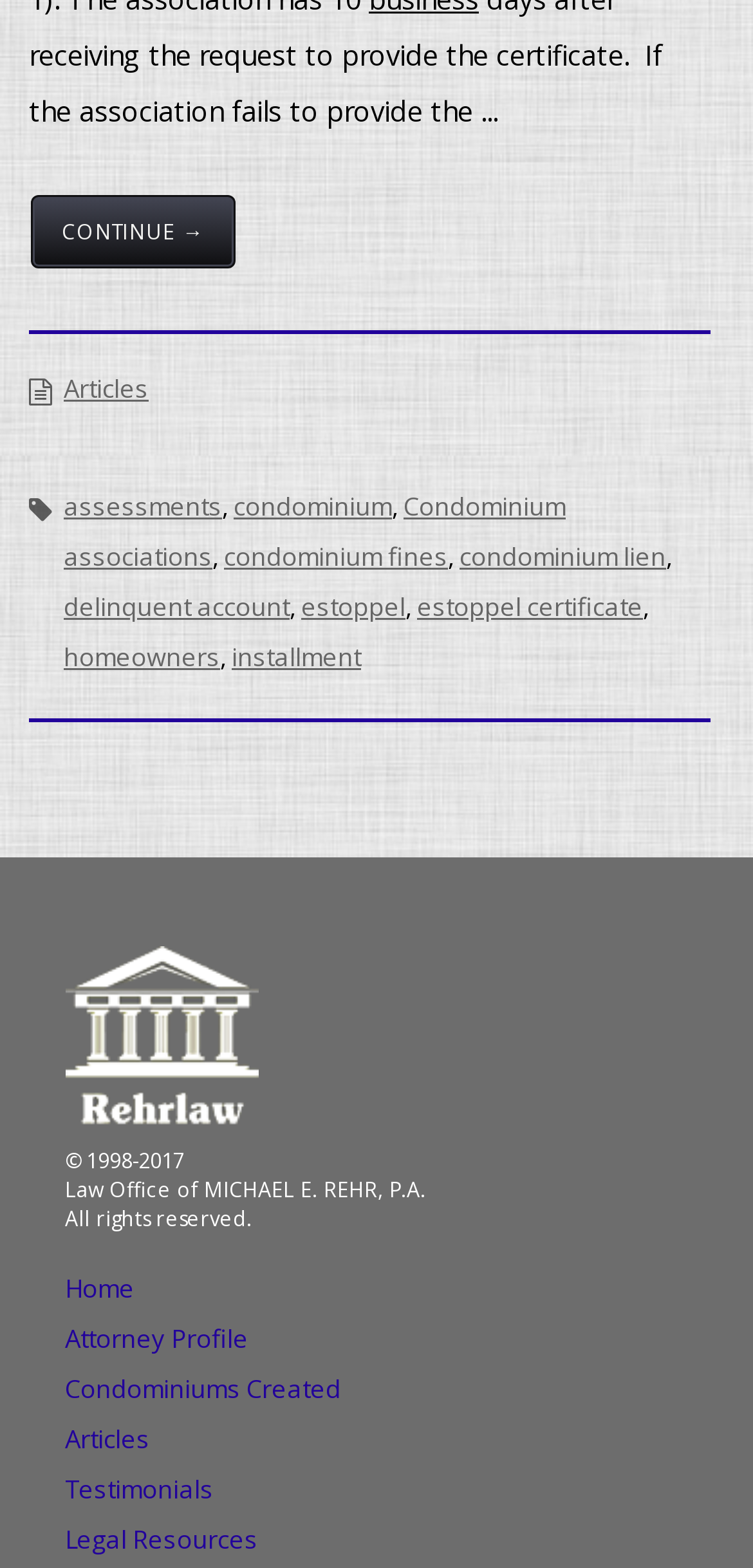Please determine the bounding box coordinates of the element to click on in order to accomplish the following task: "Explore 'Legal Resources'". Ensure the coordinates are four float numbers ranging from 0 to 1, i.e., [left, top, right, bottom].

[0.086, 0.97, 0.342, 0.992]